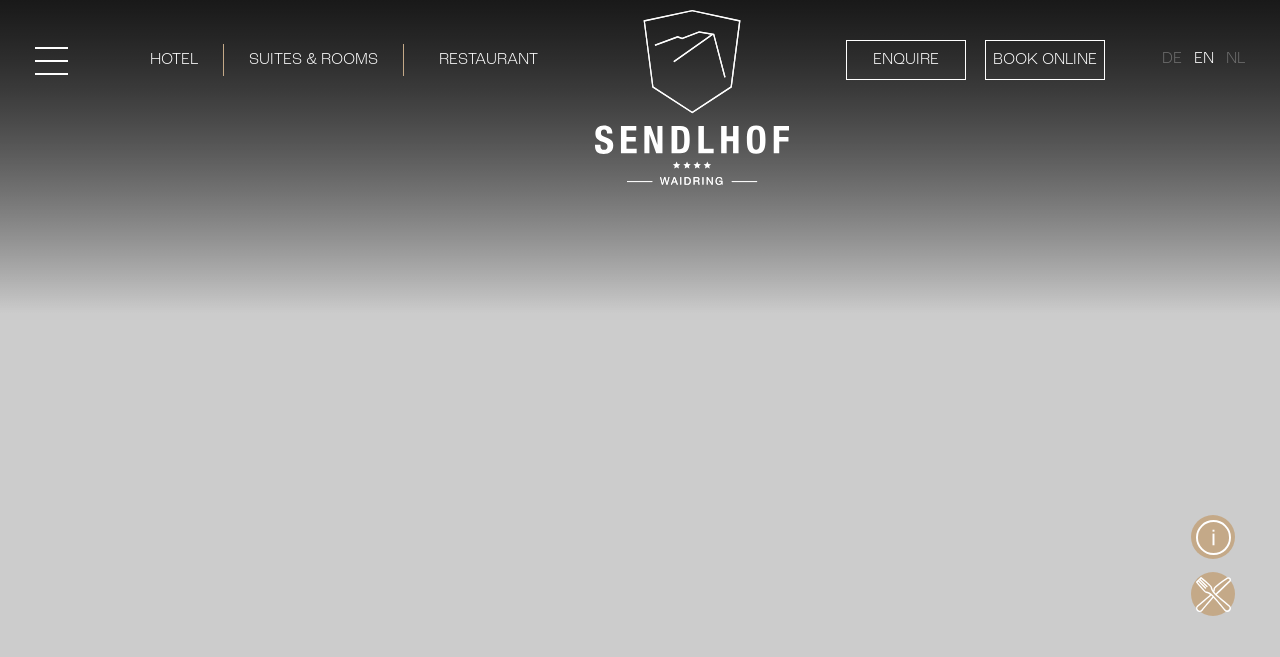Find the bounding box coordinates for the HTML element specified by: "Book online".

[0.77, 0.061, 0.863, 0.122]